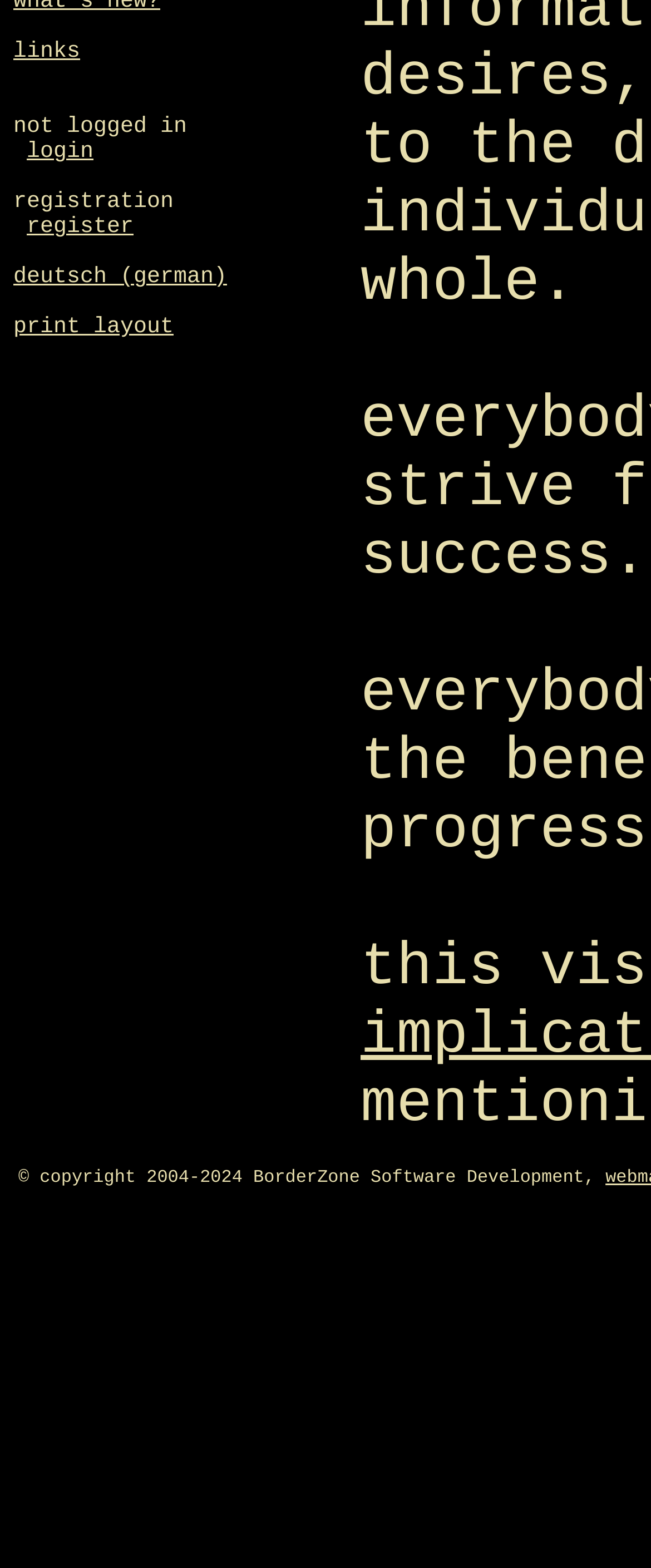Using the description: "print layout", determine the UI element's bounding box coordinates. Ensure the coordinates are in the format of four float numbers between 0 and 1, i.e., [left, top, right, bottom].

[0.021, 0.201, 0.267, 0.217]